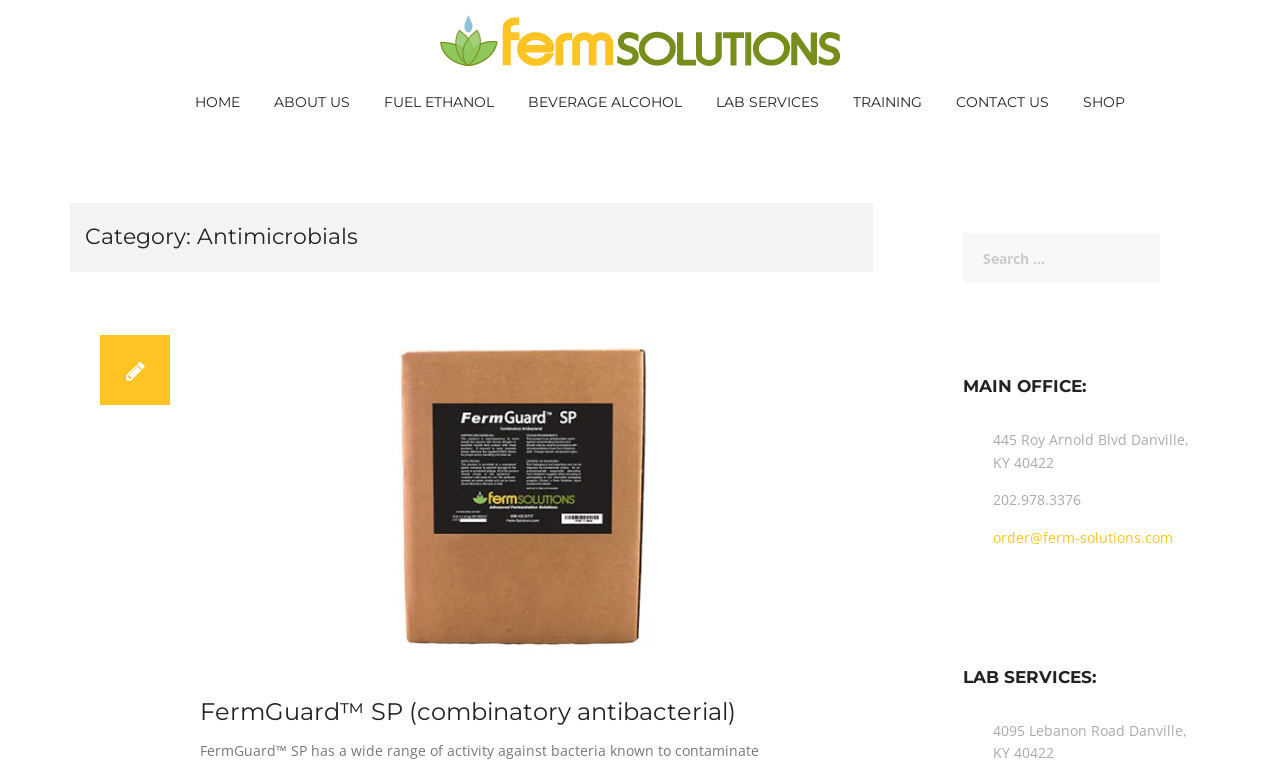Please determine the bounding box coordinates, formatted as (top-left x, top-left y, bottom-right x, bottom-right y), with all values as floating point numbers between 0 and 1. Identify the bounding box of the region described as: Pinterest

None